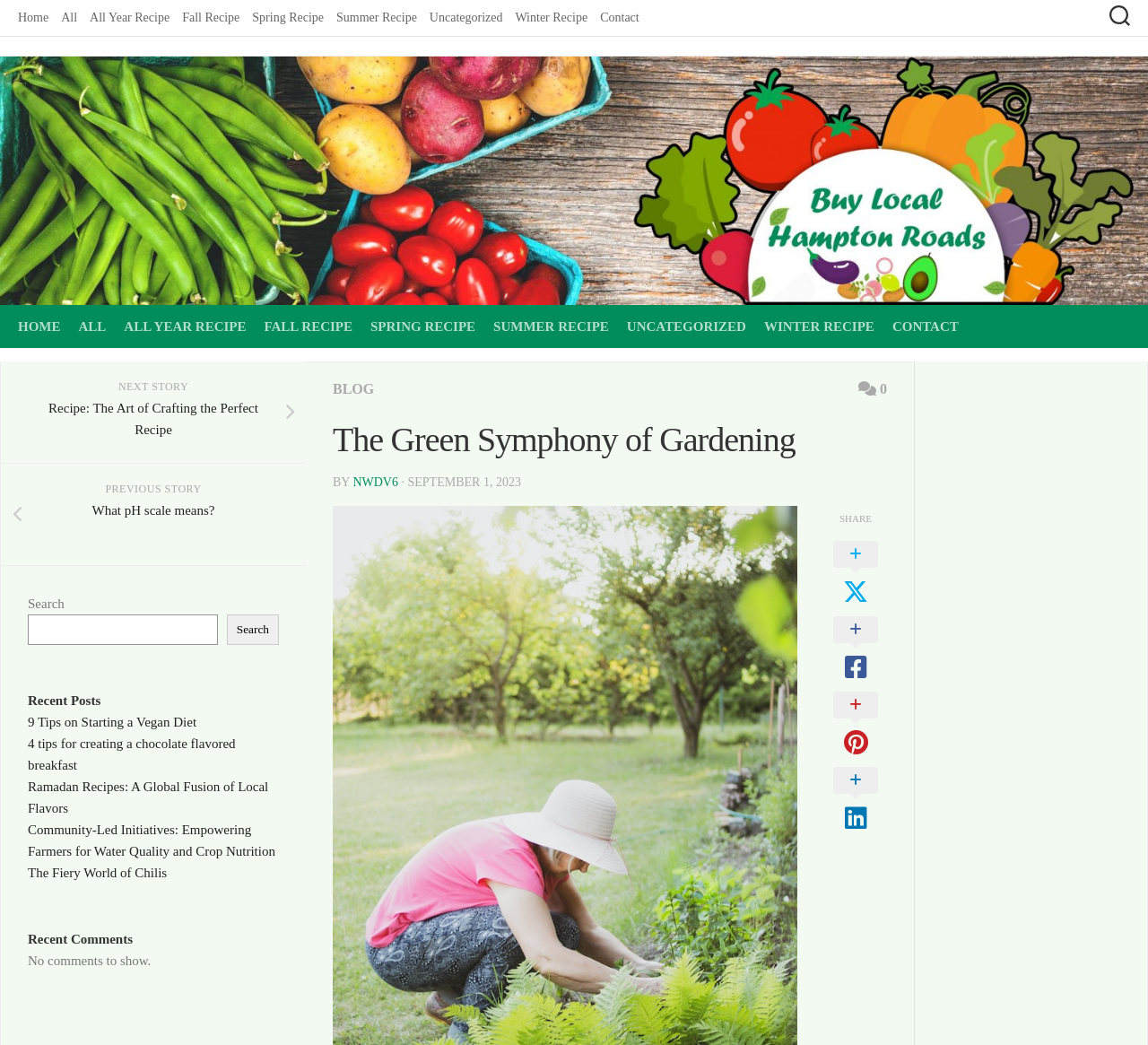Could you please study the image and provide a detailed answer to the question:
Are there any comments on the webpage?

I found a heading element with the text 'Recent Comments' and a static text element with the text 'No comments to show.', indicating that there are no comments on the webpage.